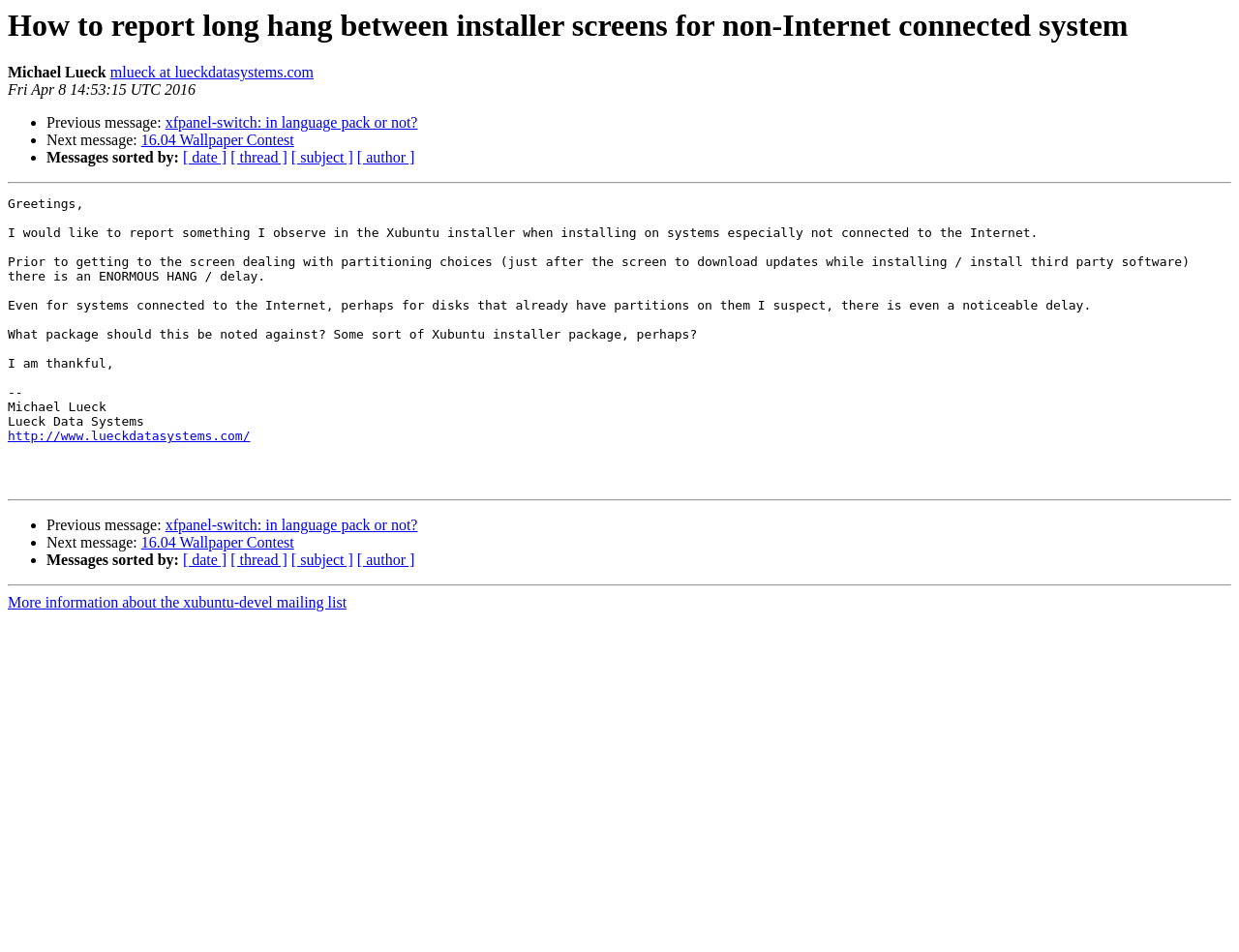Please answer the following question as detailed as possible based on the image: 
What is the date of the message?

The date of the message is Fri Apr 8 14:53:15 UTC 2016, which is mentioned in the StaticText element with the text 'Fri Apr 8 14:53:15 UTC 2016' at the top of the webpage.